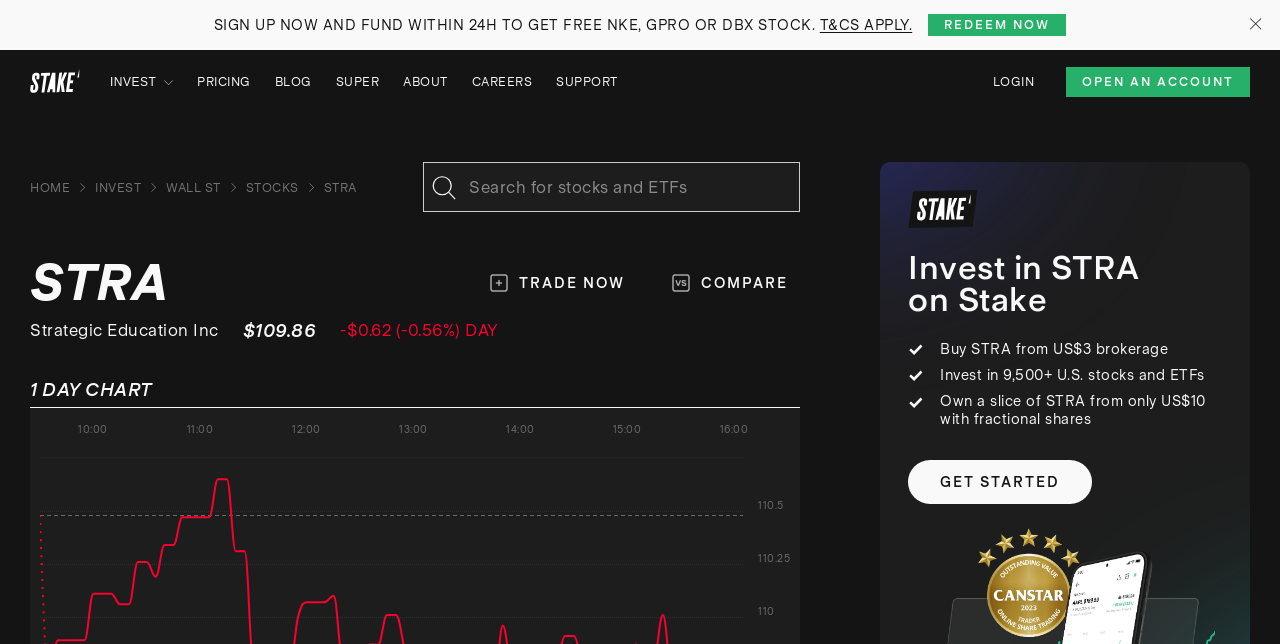Please identify the bounding box coordinates of the element I should click to complete this instruction: 'Login'. The coordinates should be given as four float numbers between 0 and 1, like this: [left, top, right, bottom].

[0.775, 0.115, 0.808, 0.14]